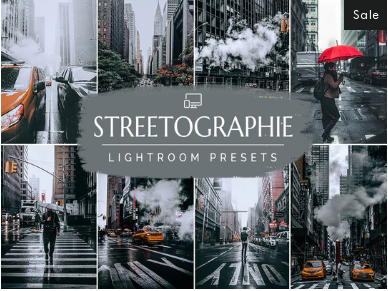Can you look at the image and give a comprehensive answer to the question:
What is indicated by the tag in the top right corner?

The 'Sale' tag in the top right corner of the image indicates a promotional offer, enticing viewers to take advantage of a limited-time discount on the STREETOGRAPHIE Lightroom Presets.